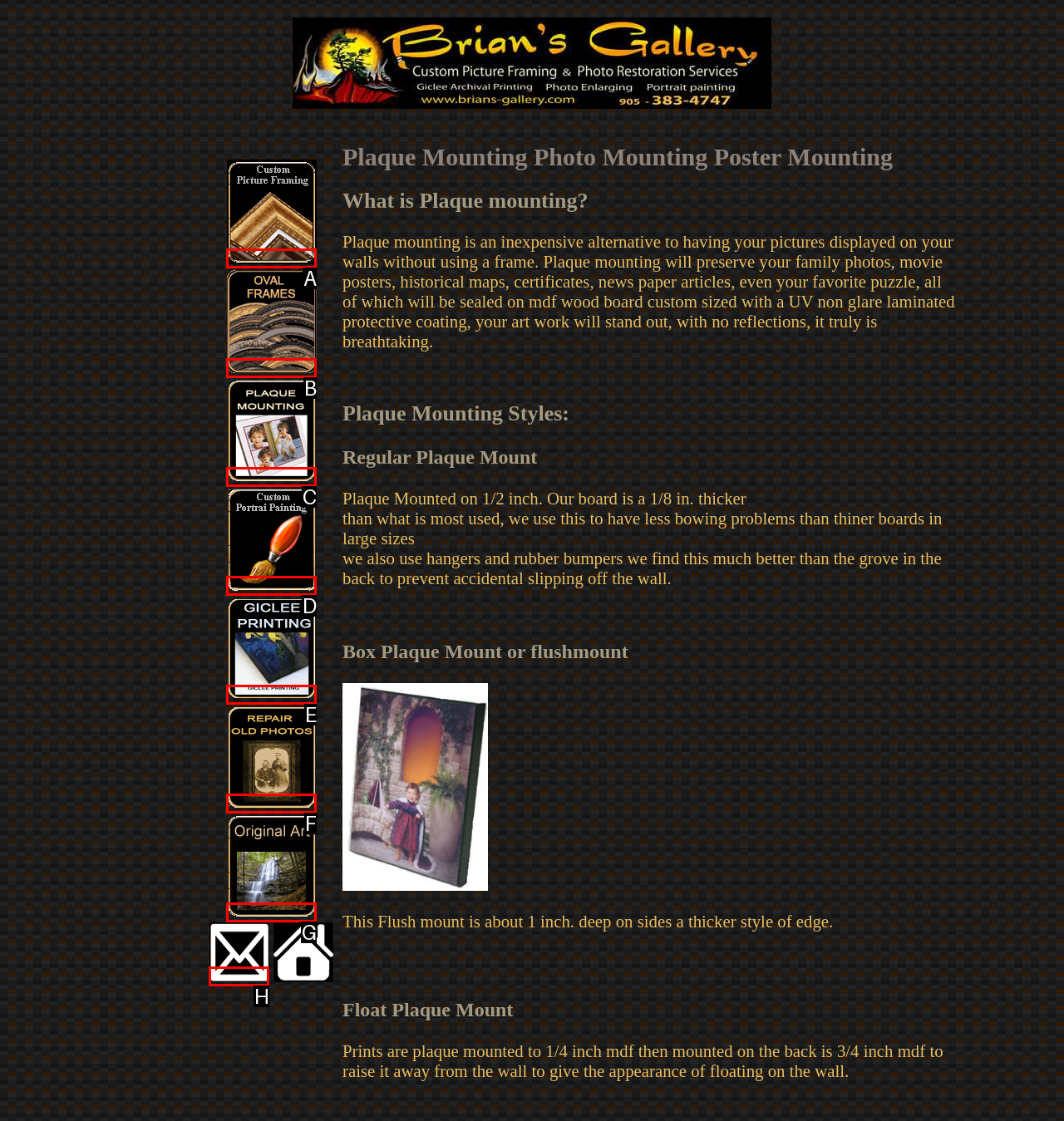Select the letter from the given choices that aligns best with the description: title="Turn photos into paintings". Reply with the specific letter only.

D